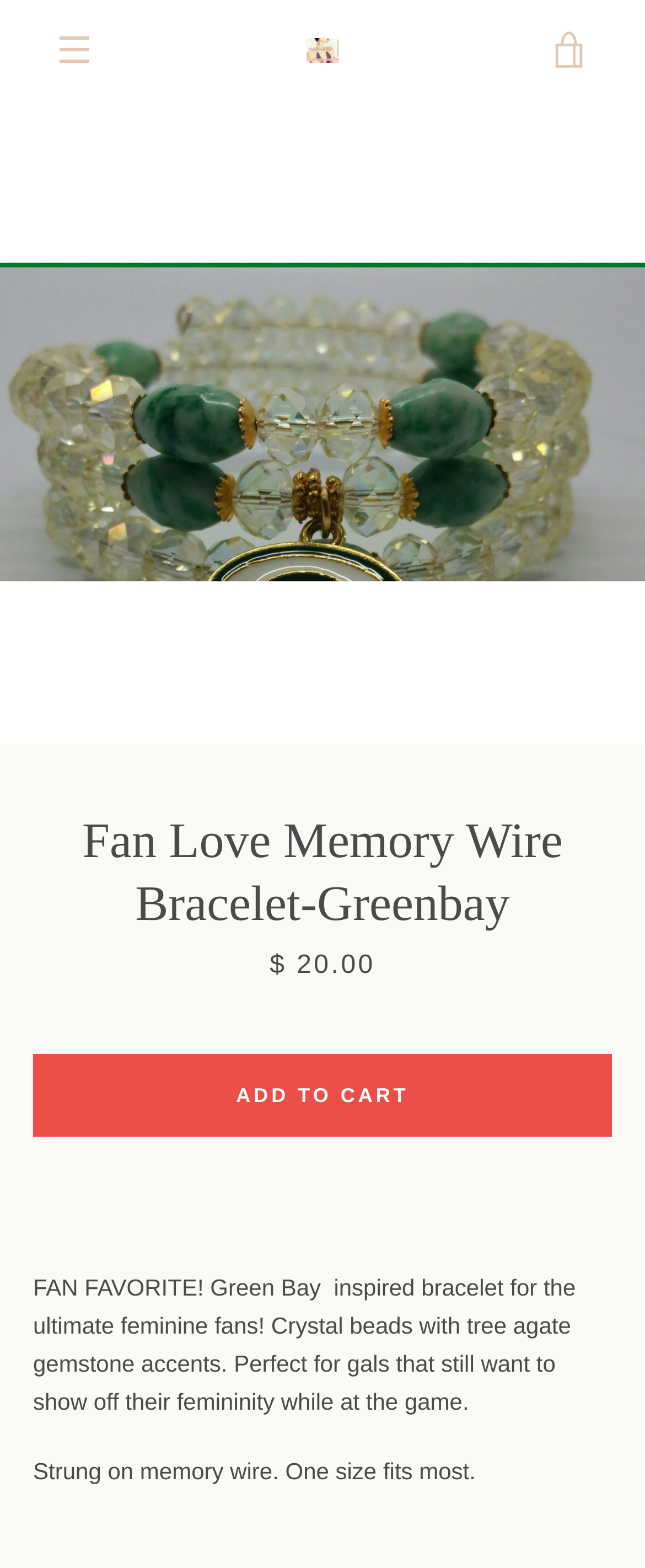Please identify the coordinates of the bounding box that should be clicked to fulfill this instruction: "Sign up for updates".

[0.103, 0.402, 0.897, 0.456]